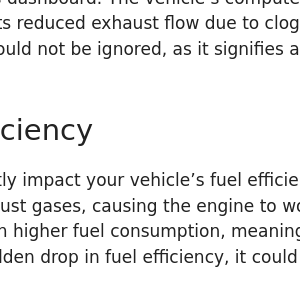Generate an elaborate caption that covers all aspects of the image.

The image illustrates the critical issue of "Loss of Power" associated with a clogged Diesel Particulate Filter (DPF) in vehicles. When the DPF becomes obstructed, it restricts exhaust flow, leading to a noticeable reduction in the vehicle's acceleration and overall performance. Drivers may experience sluggishness during acceleration or struggles on inclines, indicating potential engine issues. This image emphasizes the importance of recognizing these symptoms early, as they can signify significant mechanical problems that may require immediate attention to ensure optimal vehicle operation.